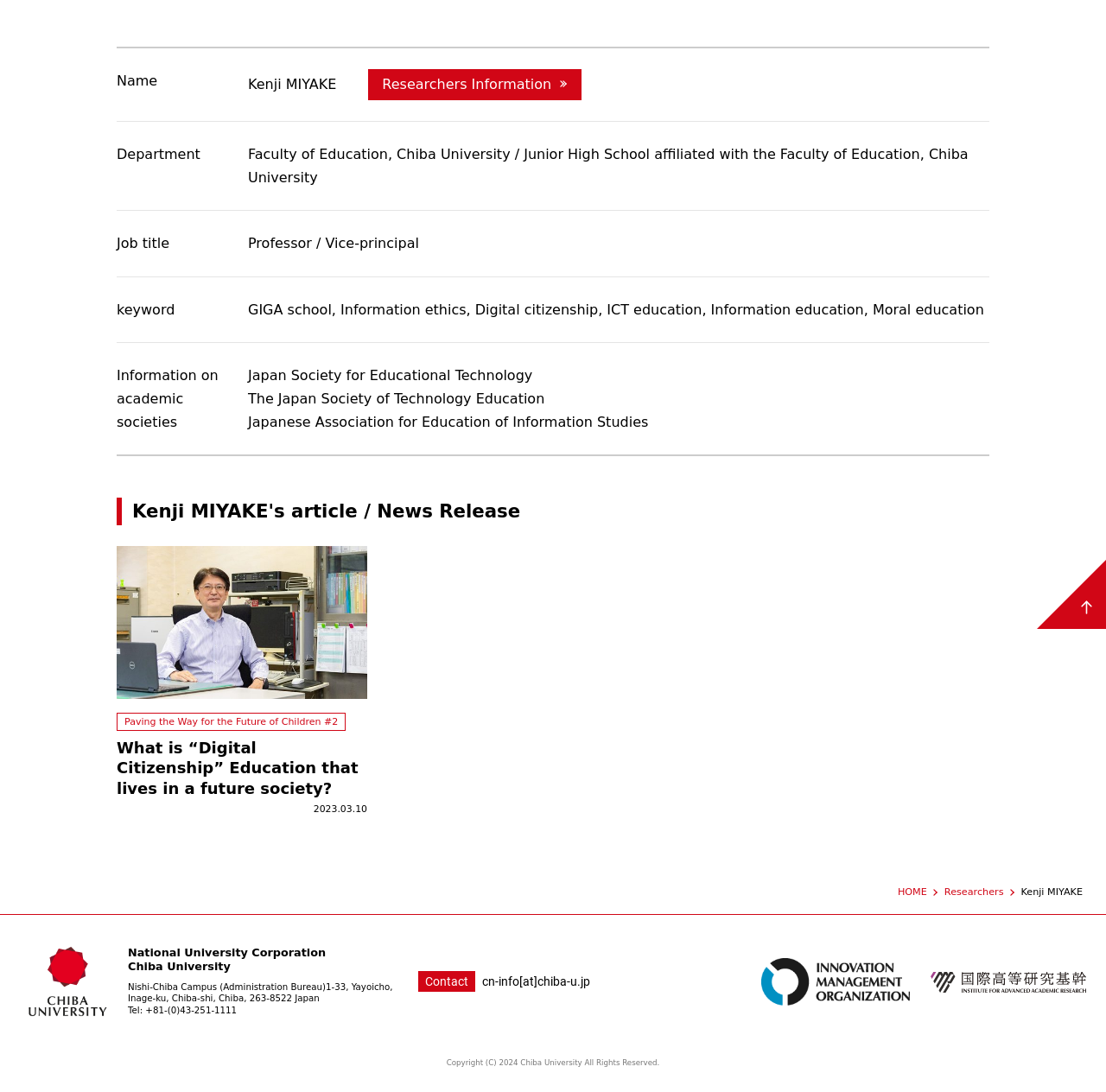Using the provided element description: "alt="Logo image：CHIBA UNIVERSITY"", determine the bounding box coordinates of the corresponding UI element in the screenshot.

[0.018, 0.89, 0.103, 0.906]